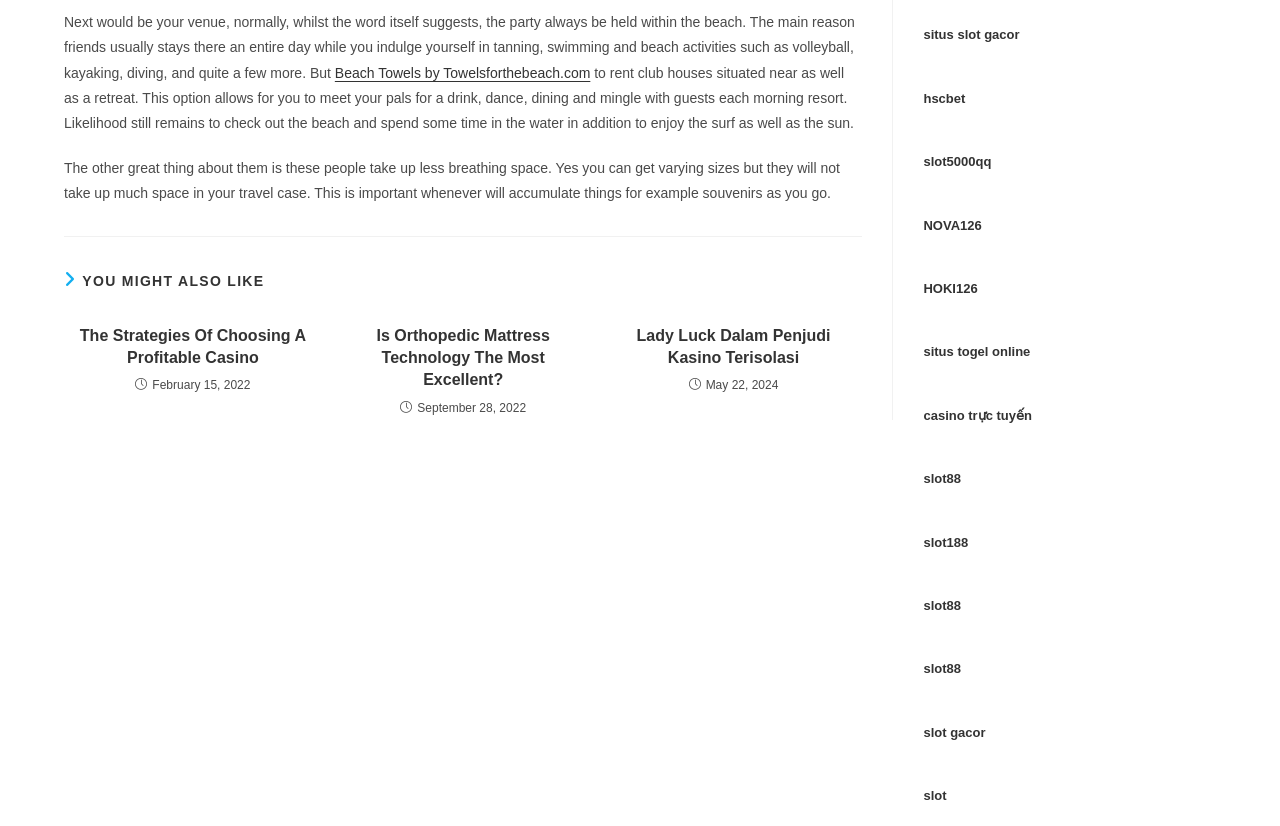What is the date of the second article?
Examine the screenshot and reply with a single word or phrase.

September 28, 2022